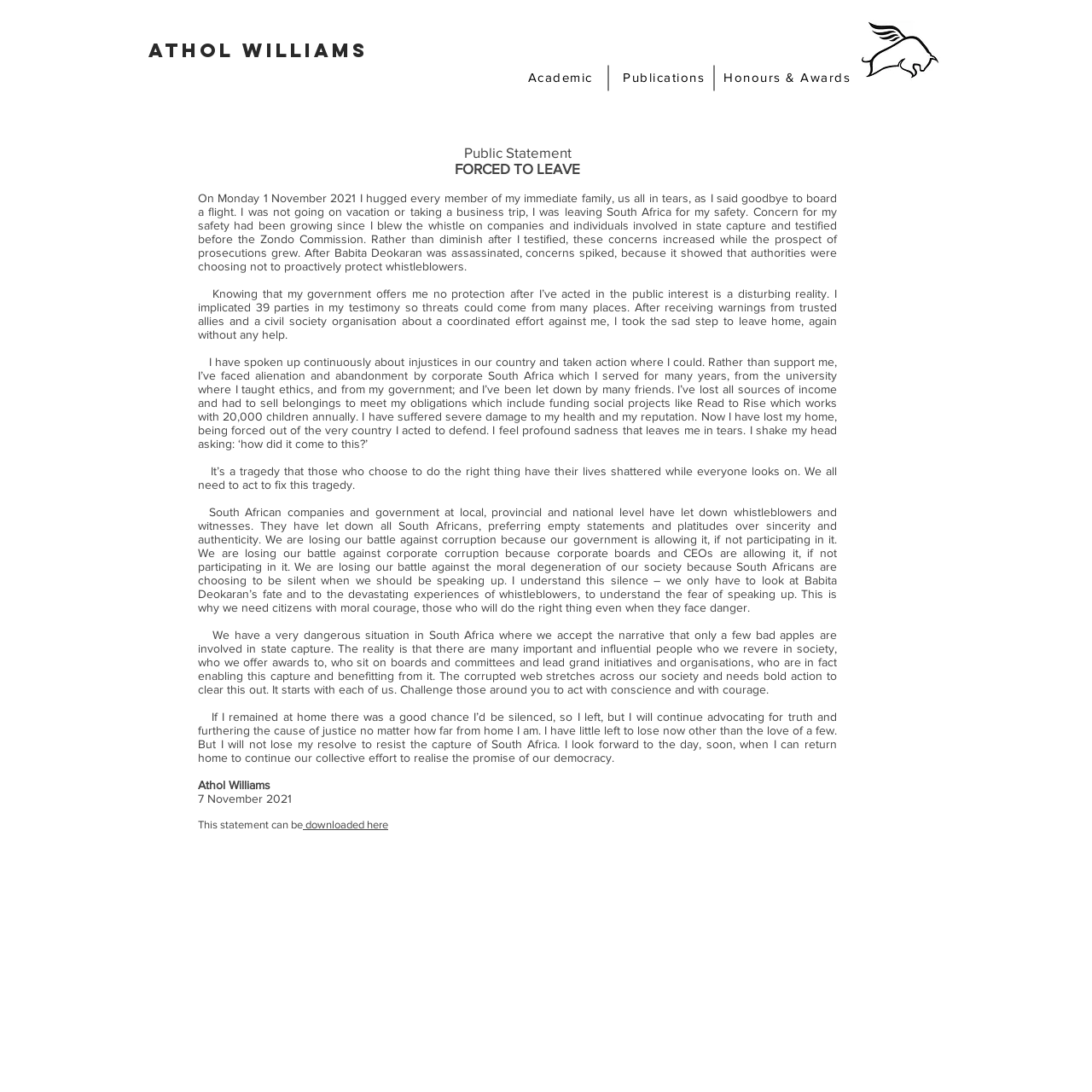What is the name of the social project mentioned on the page? Analyze the screenshot and reply with just one word or a short phrase.

Read to Rise